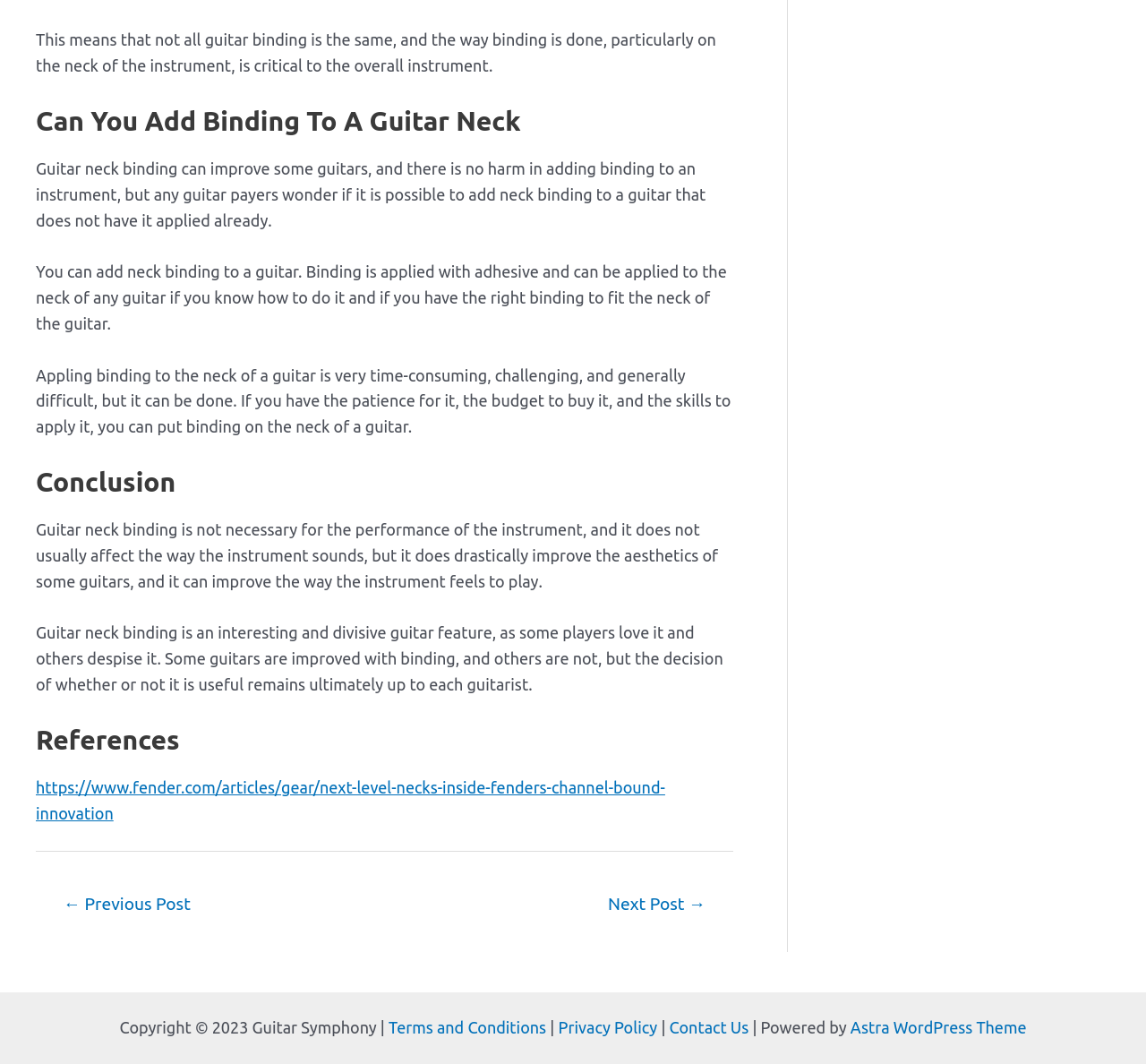Identify the bounding box coordinates of the area you need to click to perform the following instruction: "Click on the 'References' link".

[0.031, 0.68, 0.64, 0.711]